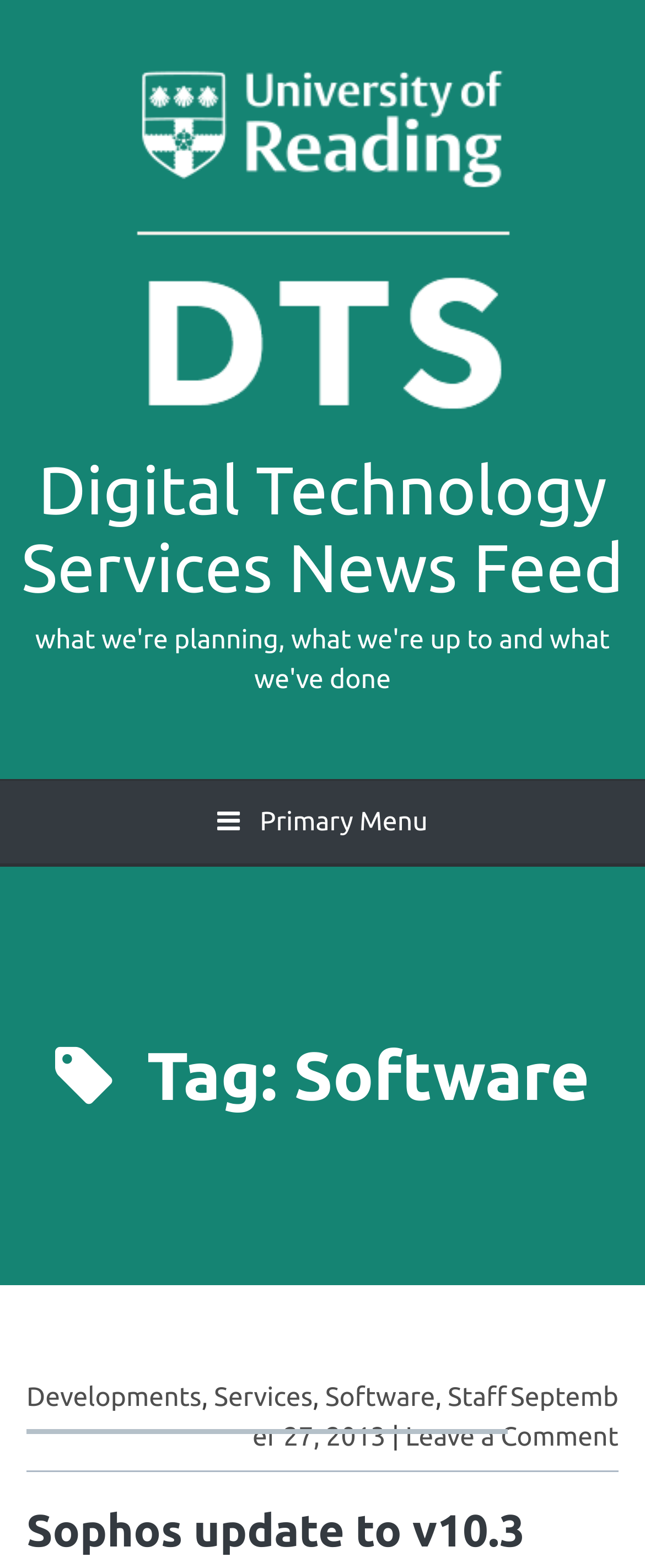Identify the bounding box coordinates of the HTML element based on this description: "Digital Technology Services News Feed".

[0.033, 0.288, 0.967, 0.386]